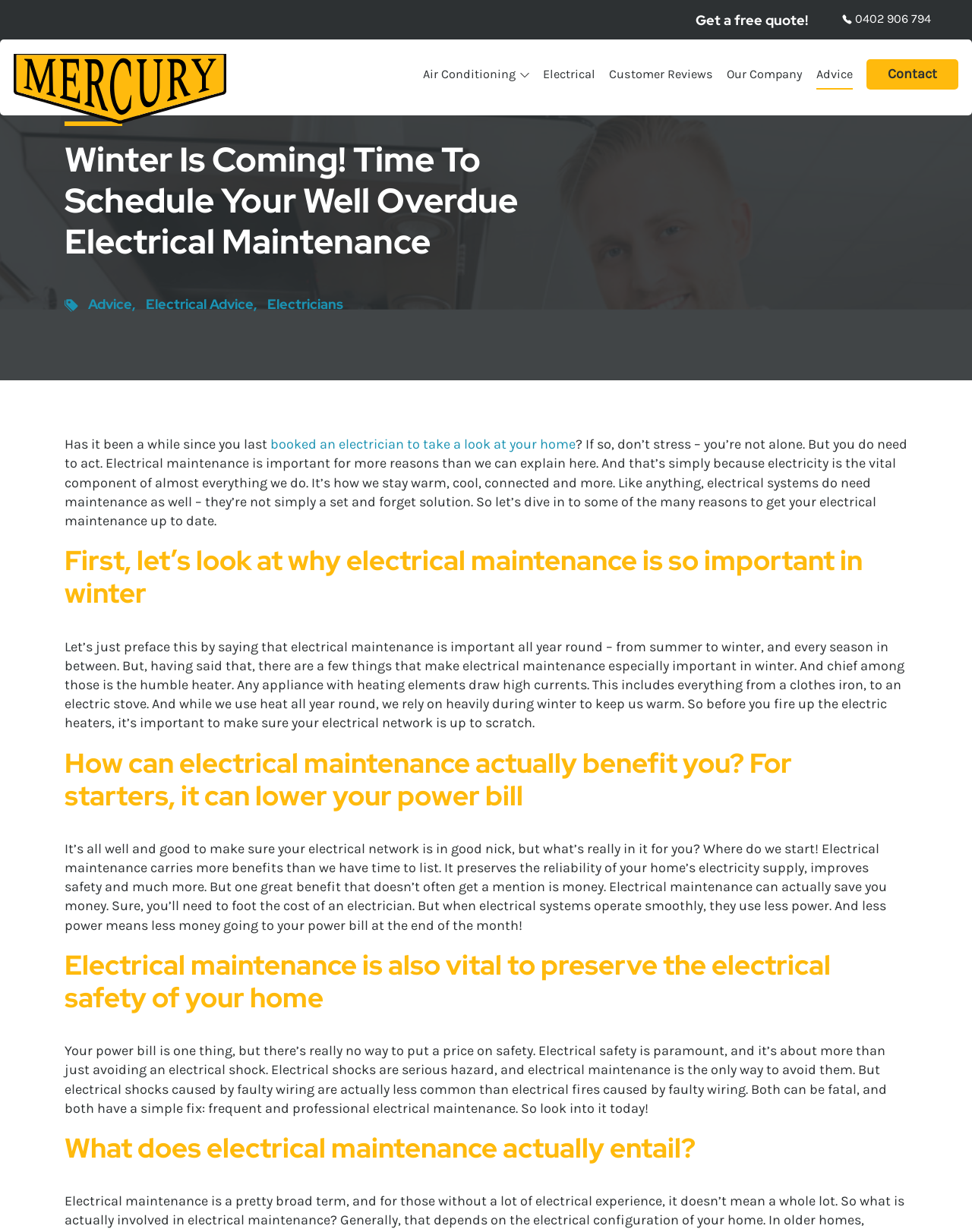Determine the bounding box coordinates of the target area to click to execute the following instruction: "Go to Advanced Search."

None